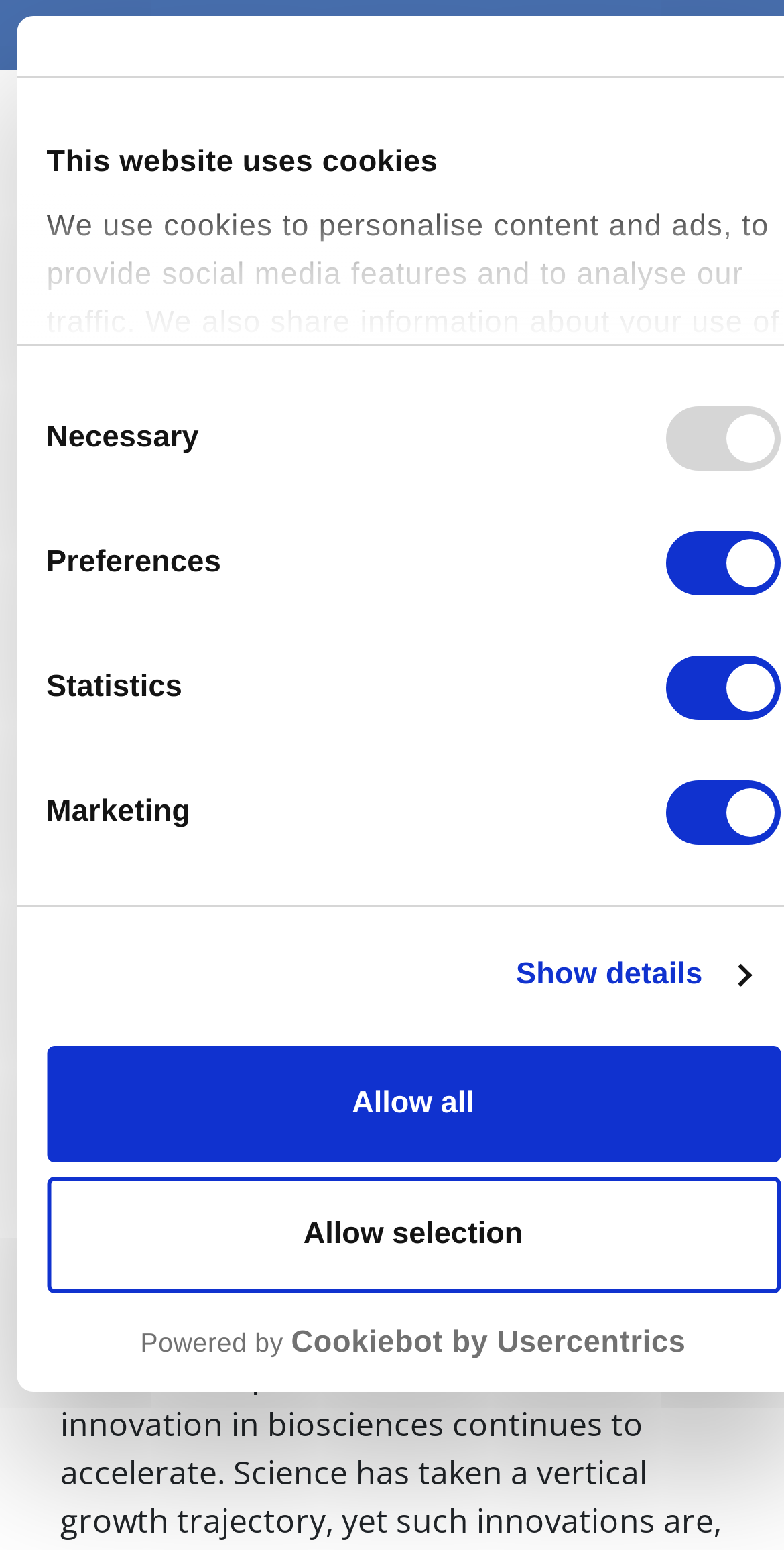Please locate the bounding box coordinates for the element that should be clicked to achieve the following instruction: "Search the site". Ensure the coordinates are given as four float numbers between 0 and 1, i.e., [left, top, right, bottom].

None